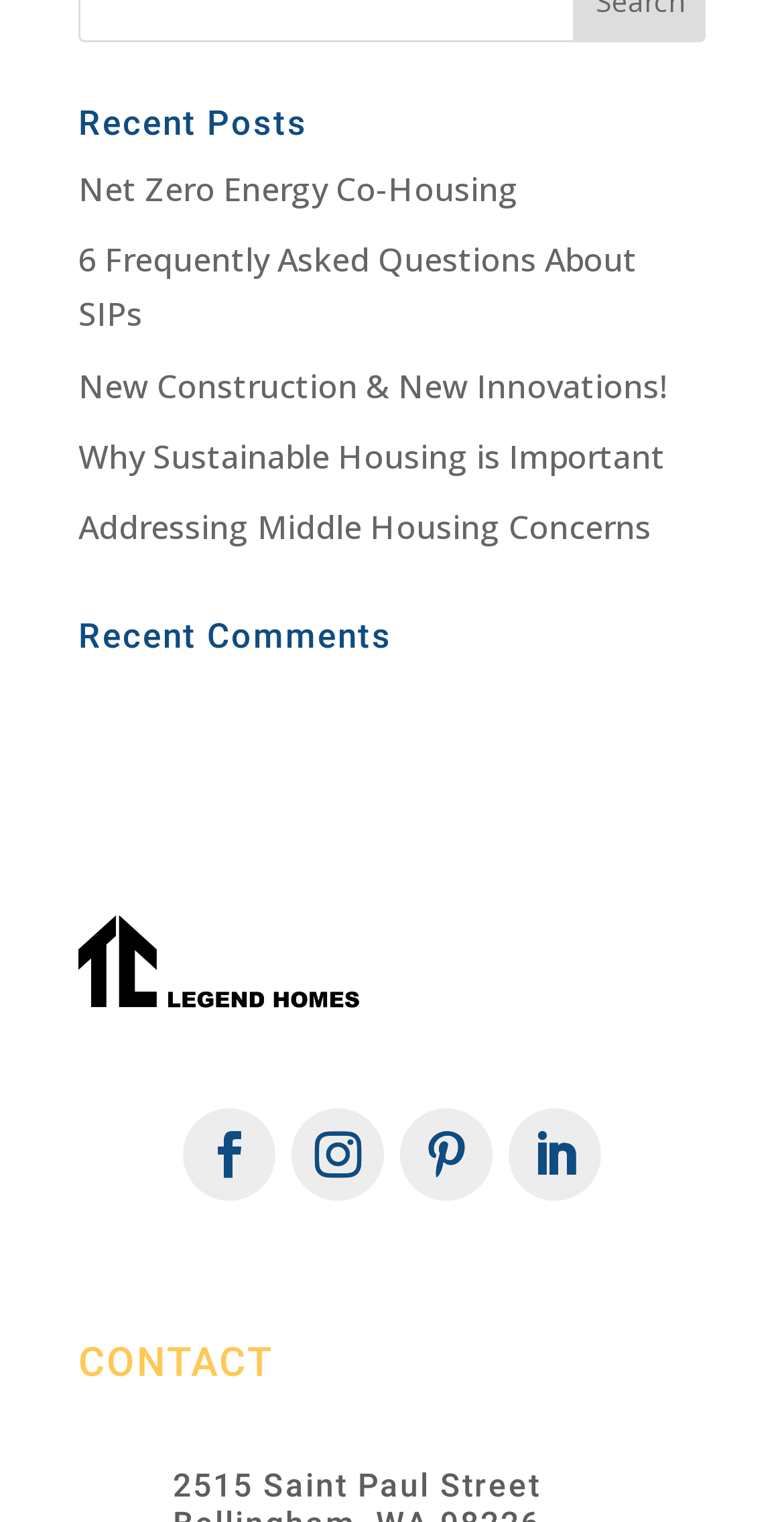What is the title of the first post?
Could you answer the question in a detailed manner, providing as much information as possible?

The first post is a link with the text 'Net Zero Energy Co-Housing', which is located at the top of the webpage under the 'Recent Posts' heading.